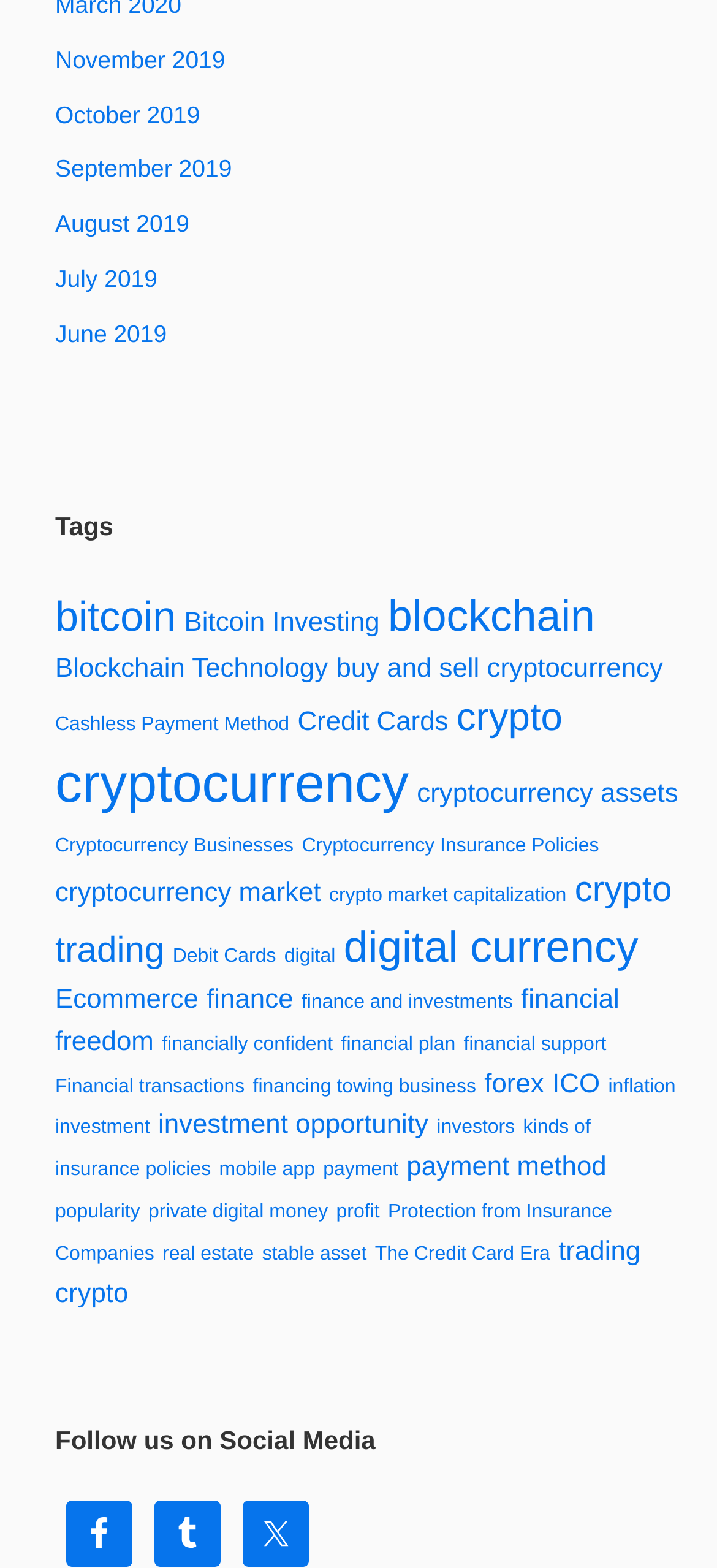Can you specify the bounding box coordinates of the area that needs to be clicked to fulfill the following instruction: "Read the article"?

None